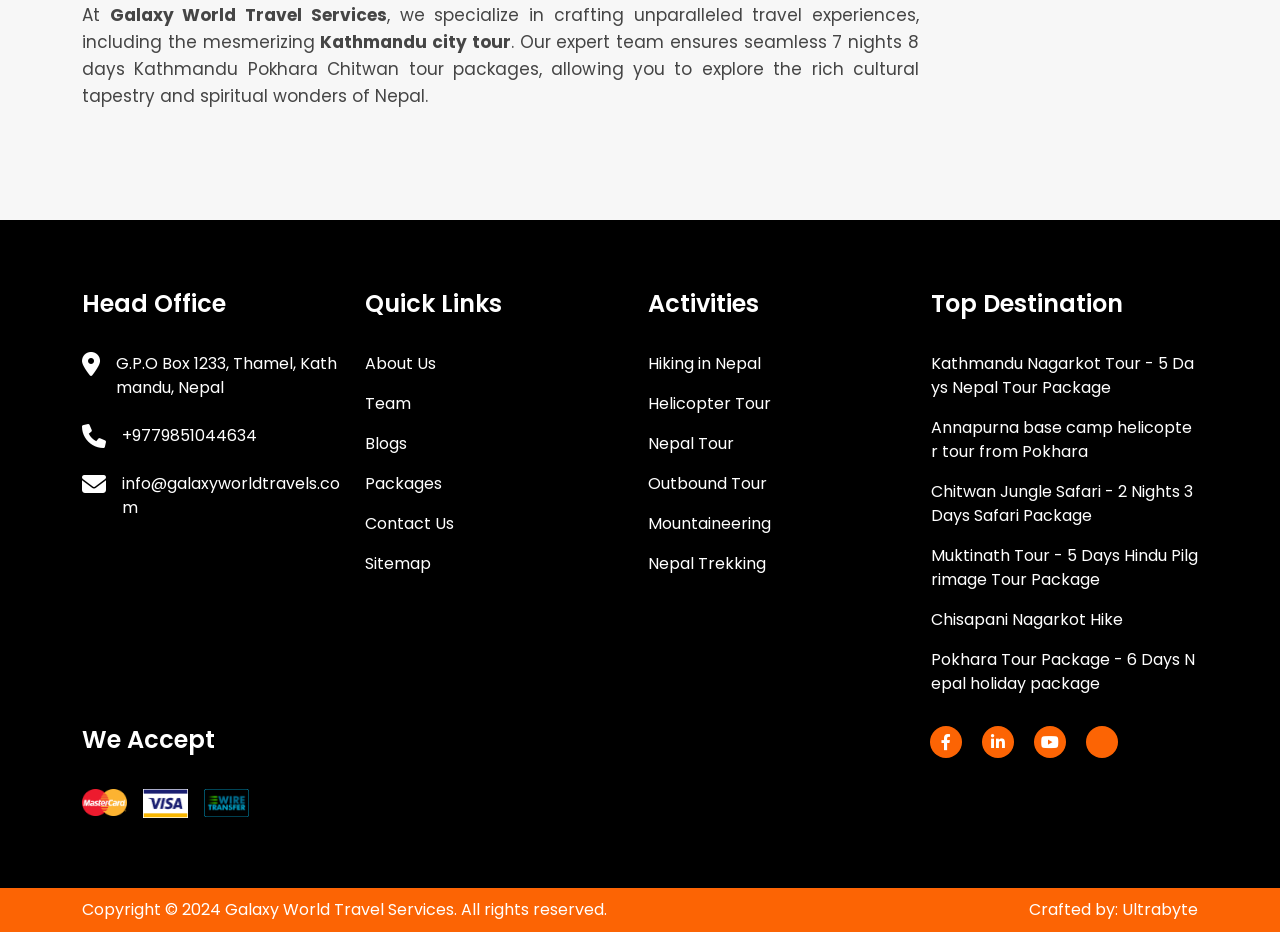Predict the bounding box for the UI component with the following description: "Hiking in Nepal".

[0.506, 0.378, 0.595, 0.404]